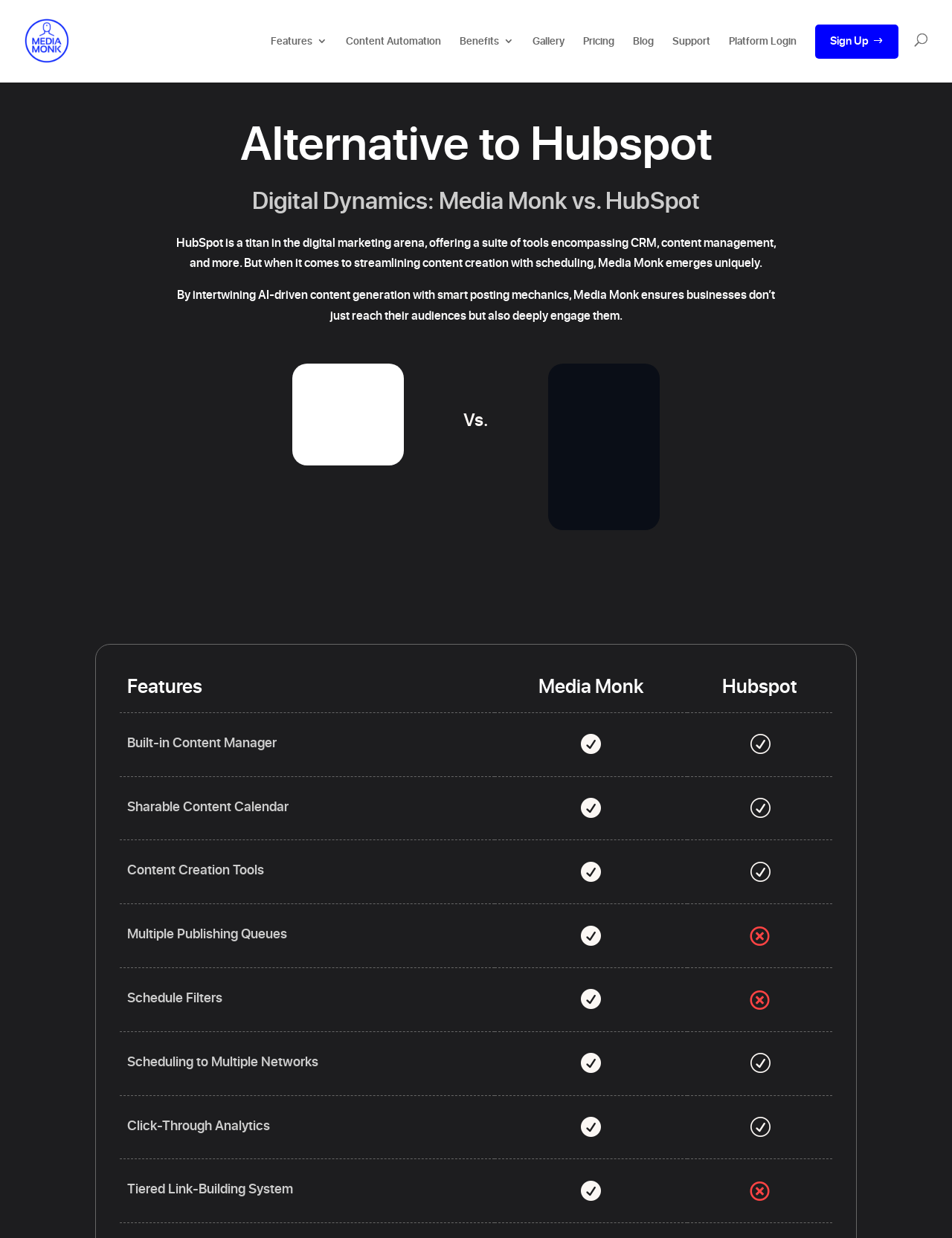Locate the bounding box coordinates of the clickable region to complete the following instruction: "Learn about Content Automation."

[0.363, 0.026, 0.463, 0.067]